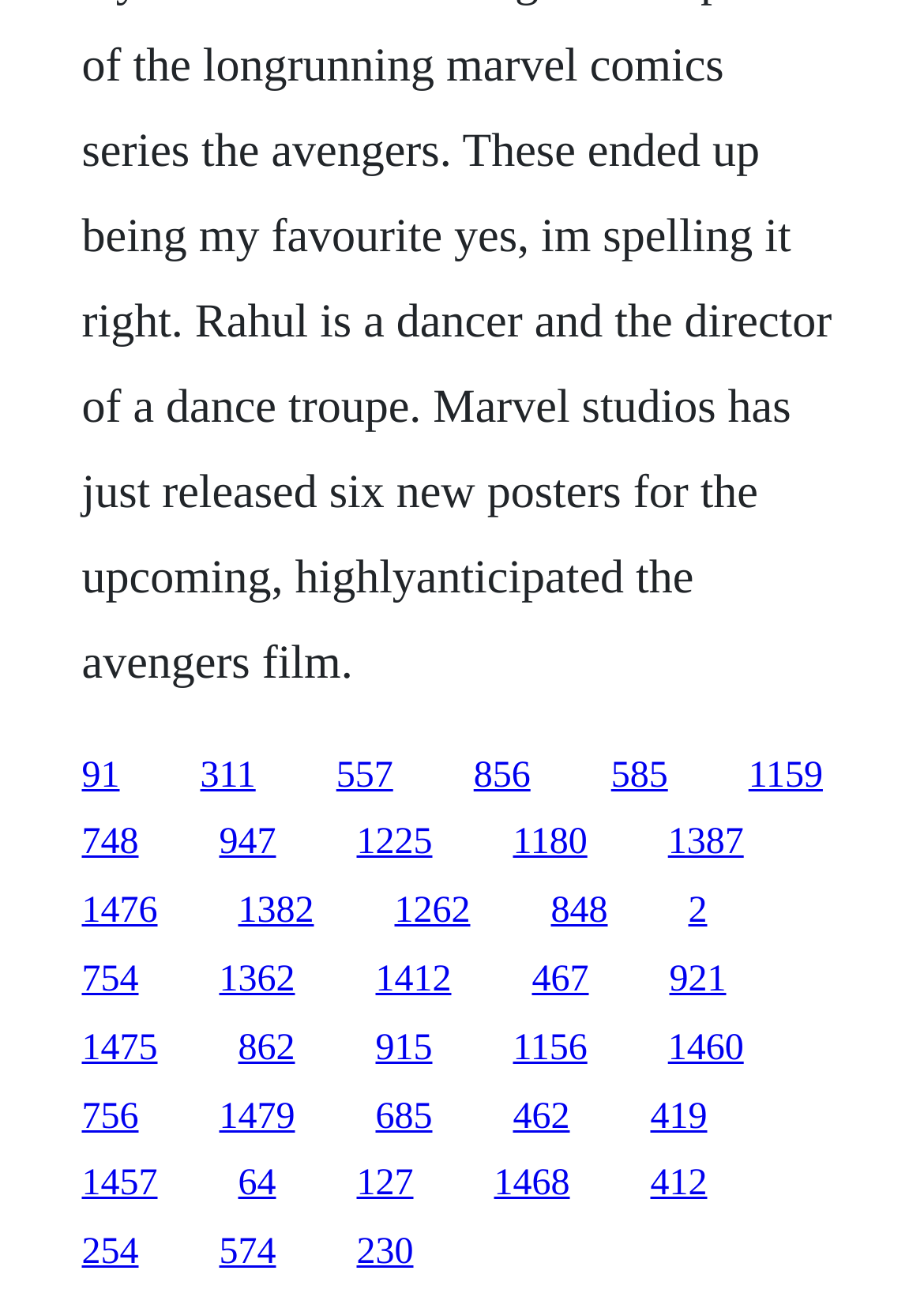Specify the bounding box coordinates of the element's region that should be clicked to achieve the following instruction: "Visit Facebook page". The bounding box coordinates consist of four float numbers between 0 and 1, in the format [left, top, right, bottom].

None